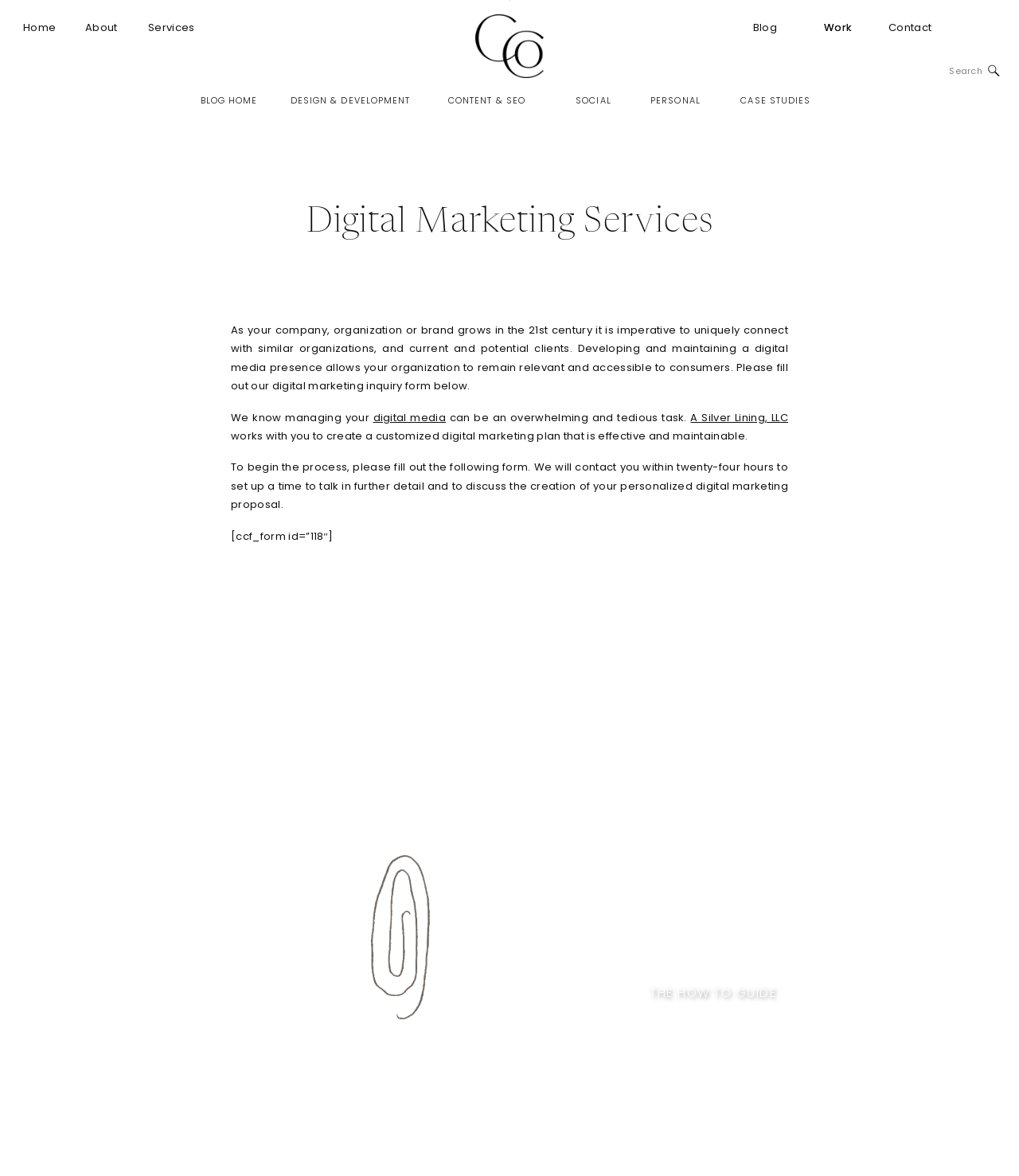Provide the bounding box coordinates of the HTML element described by the text: "parent_node: Search for: name="s" placeholder="Search"". The coordinates should be in the format [left, top, right, bottom] with values between 0 and 1.

[0.856, 0.054, 0.964, 0.067]